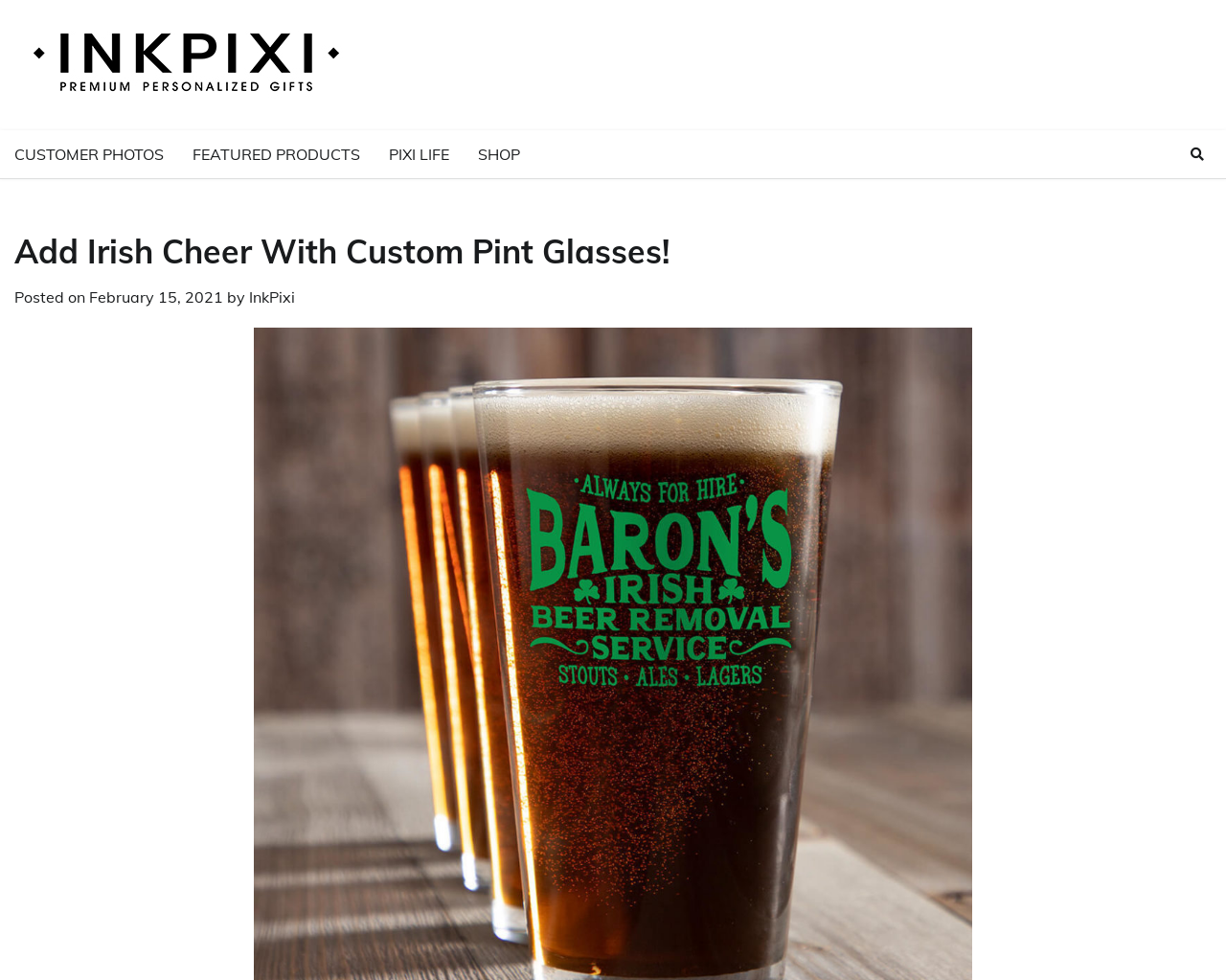Determine the bounding box coordinates of the UI element described below. Use the format (top-left x, top-left y, bottom-right x, bottom-right y) with floating point numbers between 0 and 1: InkPixi

[0.203, 0.293, 0.241, 0.312]